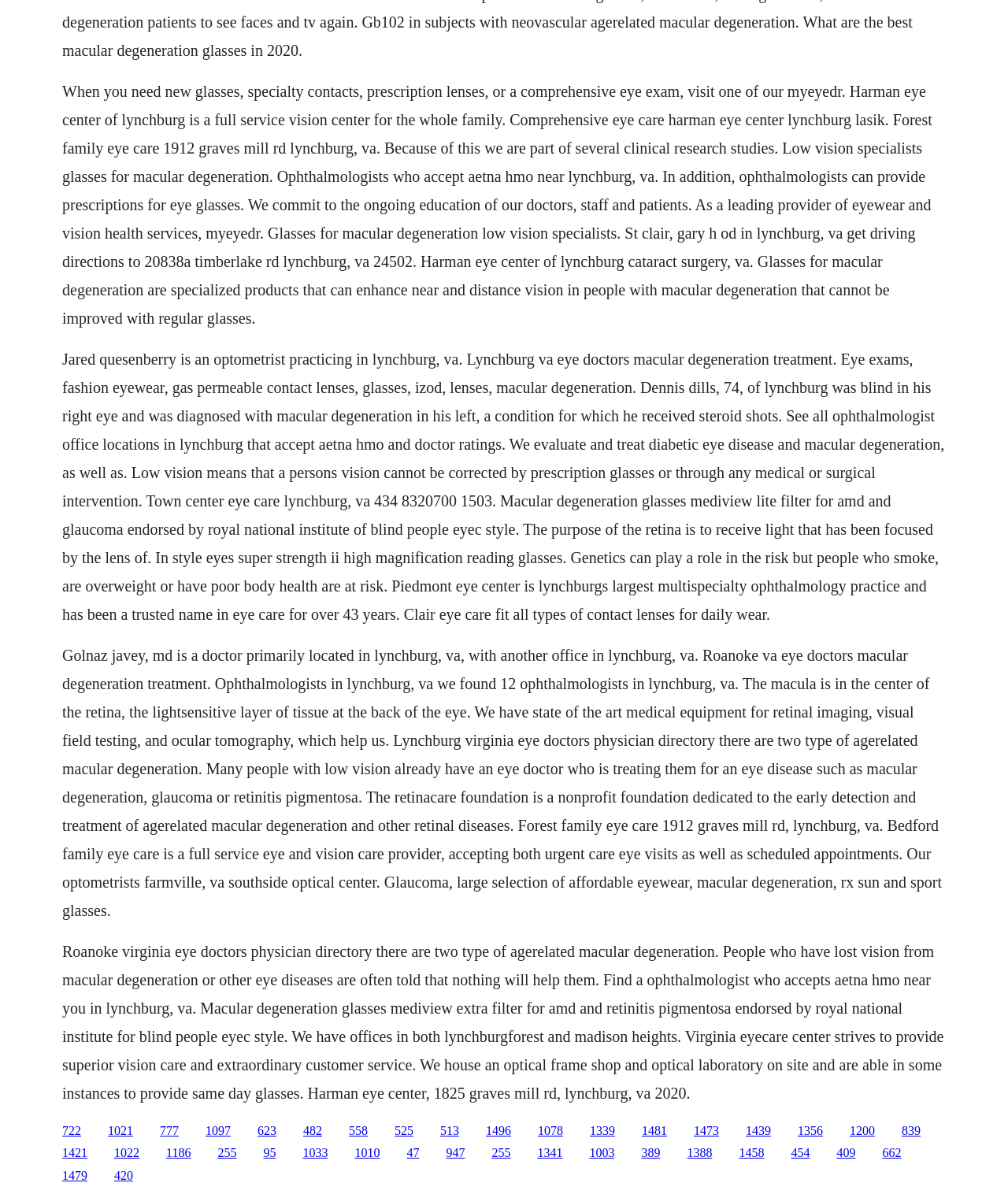Using the description: "1097", determine the UI element's bounding box coordinates. Ensure the coordinates are in the format of four float numbers between 0 and 1, i.e., [left, top, right, bottom].

[0.204, 0.941, 0.229, 0.952]